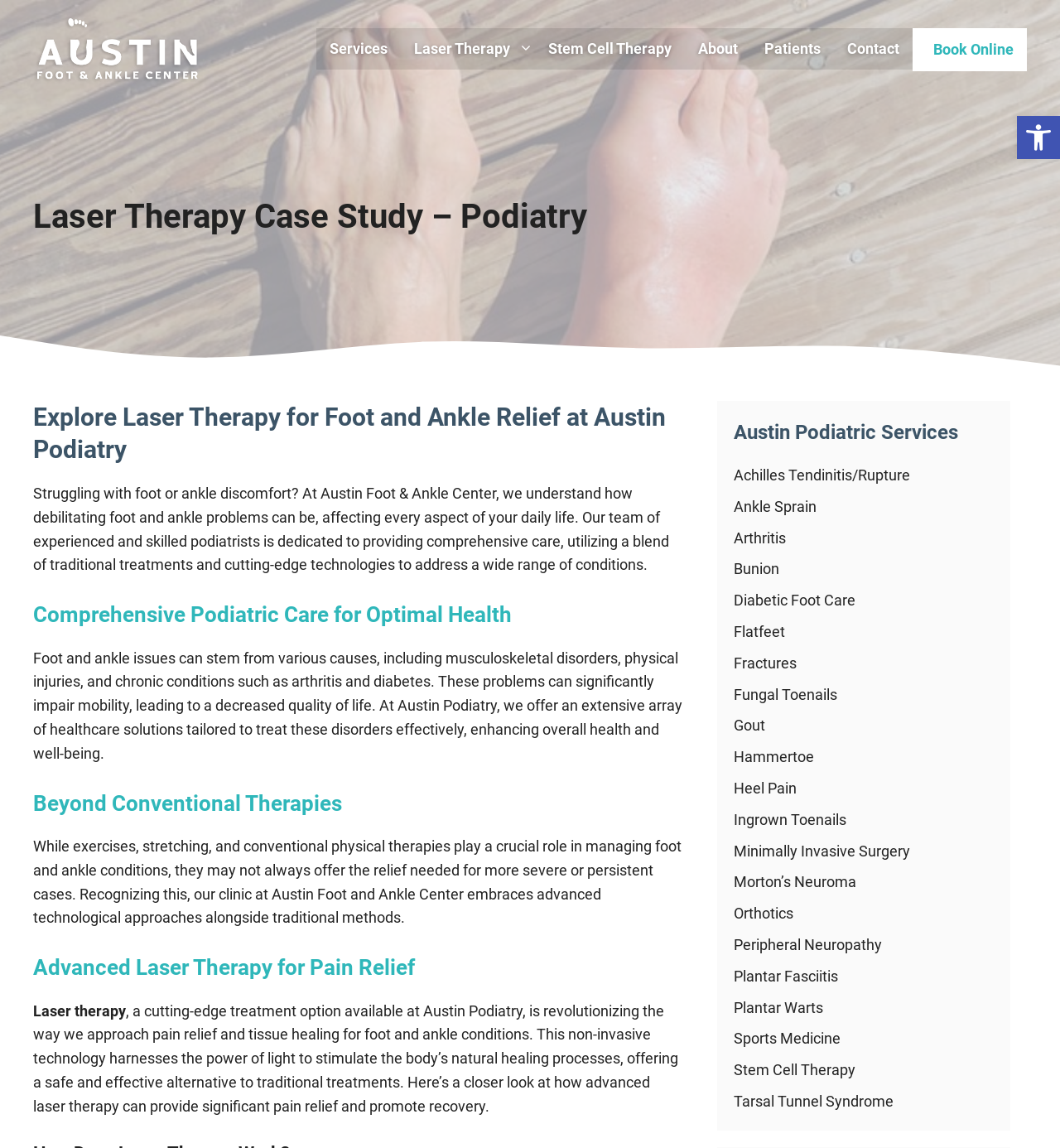What is the purpose of the laser therapy?
Based on the image, respond with a single word or phrase.

Pain relief and tissue healing